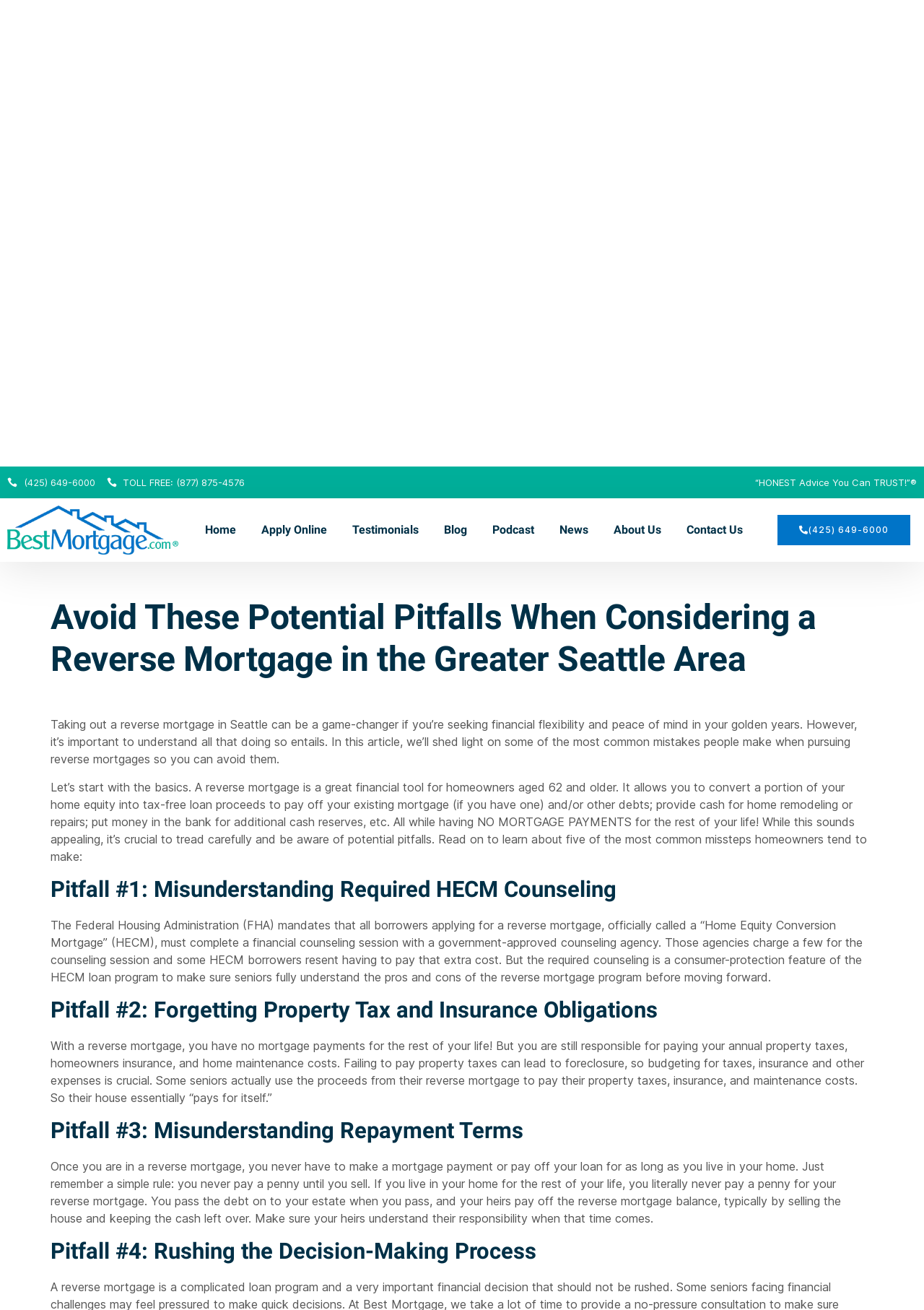Respond concisely with one word or phrase to the following query:
What happens if you fail to pay property taxes with a reverse mortgage?

Foreclosure